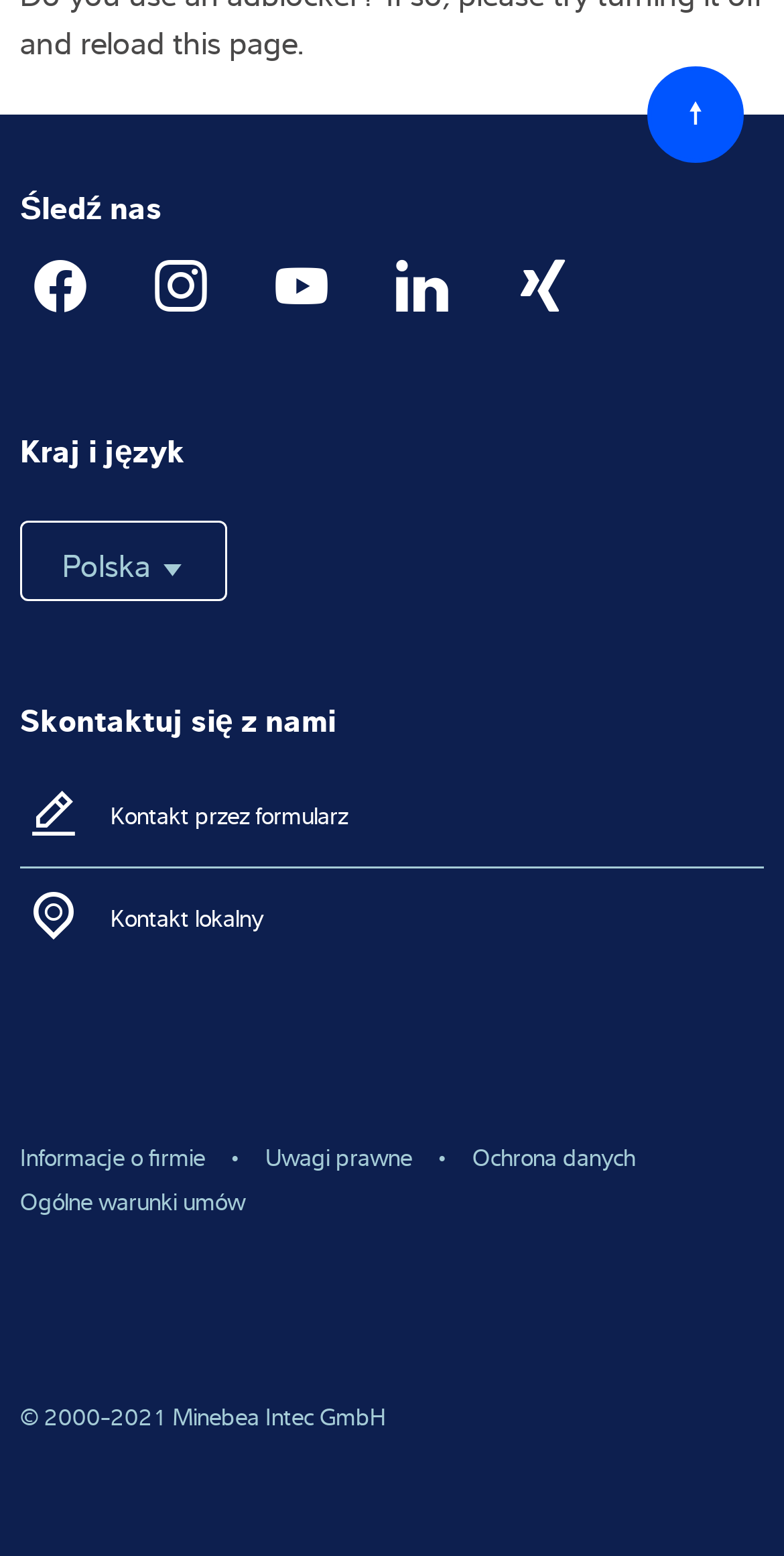Locate the bounding box coordinates of the area where you should click to accomplish the instruction: "Go to Minebea Mitsumi website".

[0.026, 0.818, 0.974, 0.864]